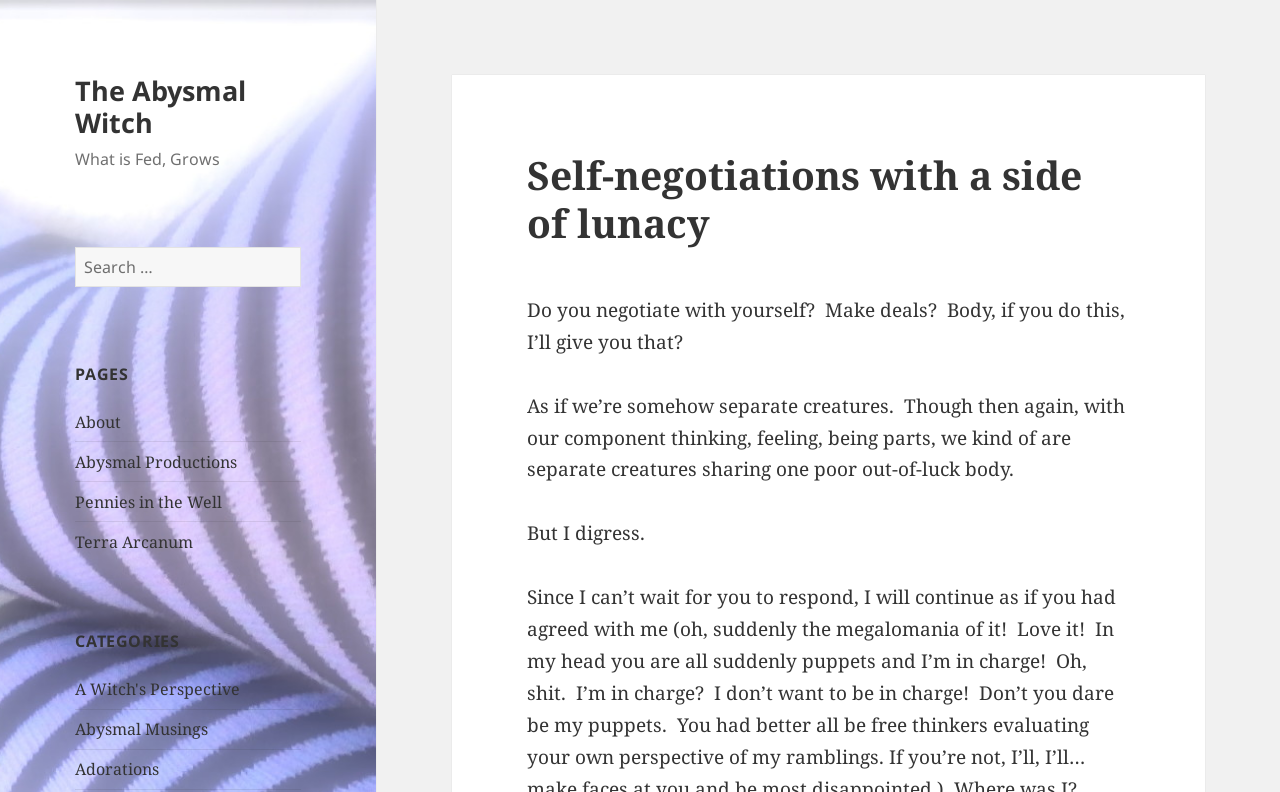Find the bounding box coordinates for the area that should be clicked to accomplish the instruction: "Go to About page".

[0.059, 0.519, 0.095, 0.547]